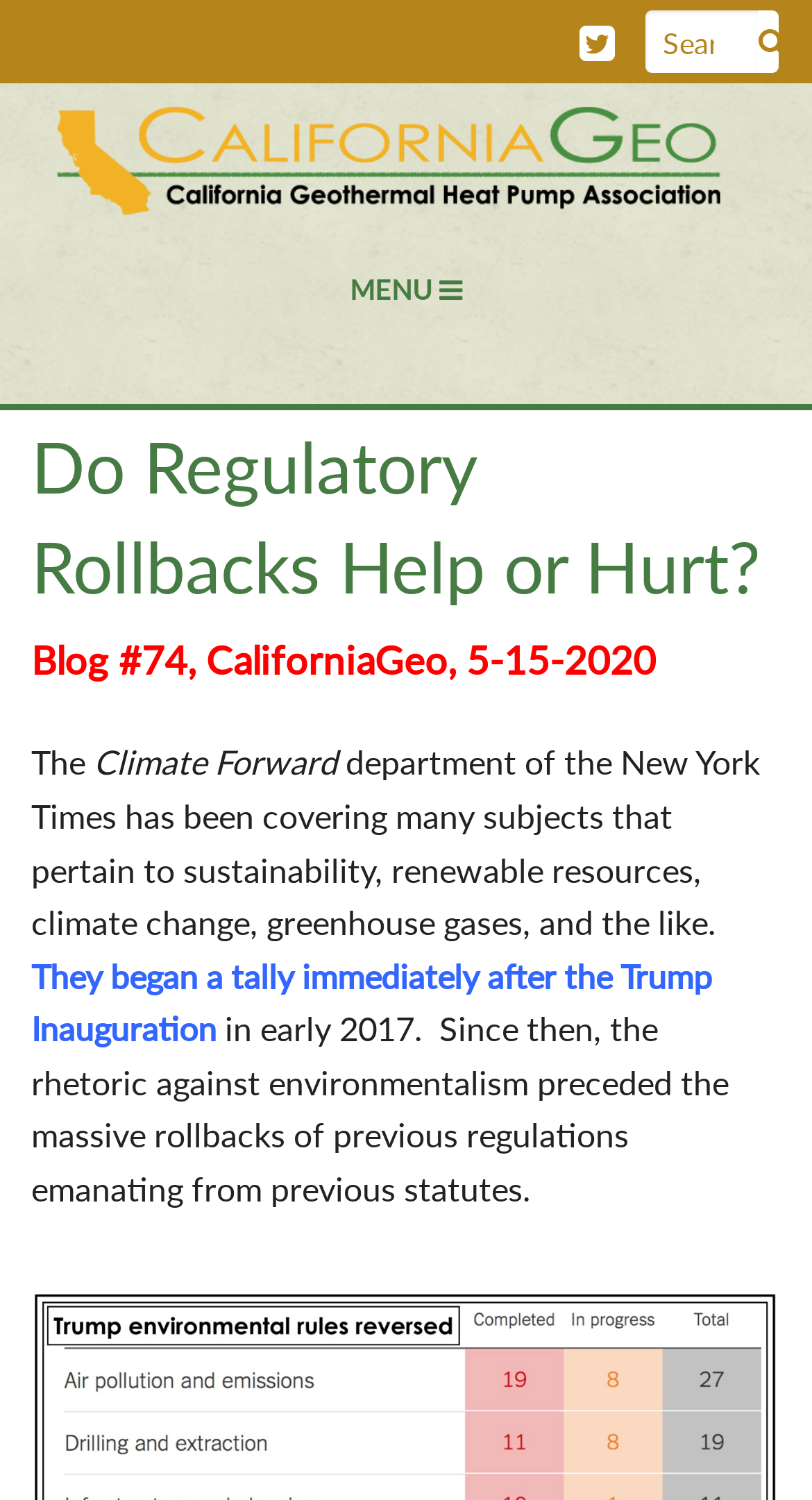Determine the bounding box coordinates of the element's region needed to click to follow the instruction: "learn more about CalGeo". Provide these coordinates as four float numbers between 0 and 1, formatted as [left, top, right, bottom].

[0.038, 0.231, 0.962, 0.3]